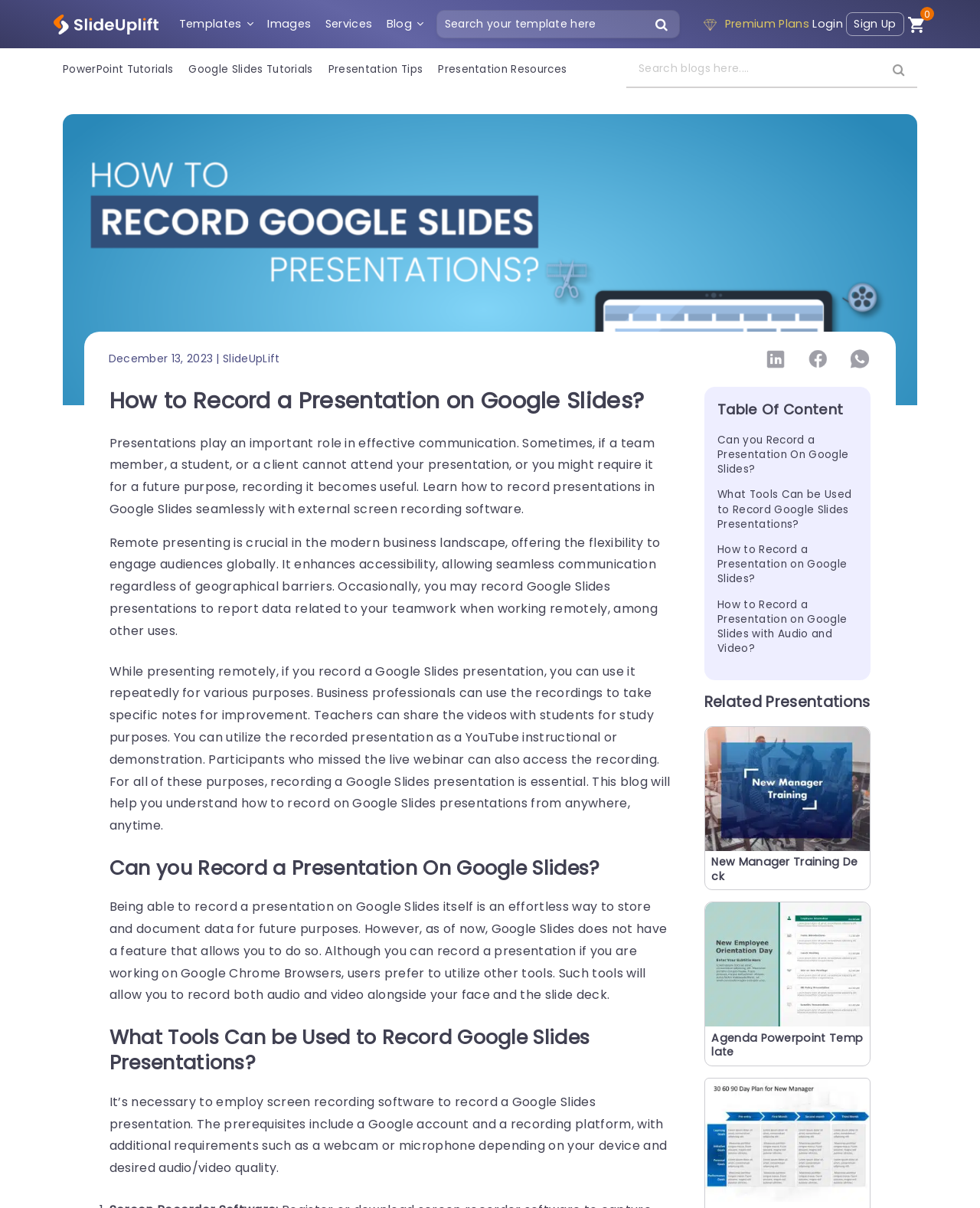Please mark the clickable region by giving the bounding box coordinates needed to complete this instruction: "Go to Government of B.C. website".

None